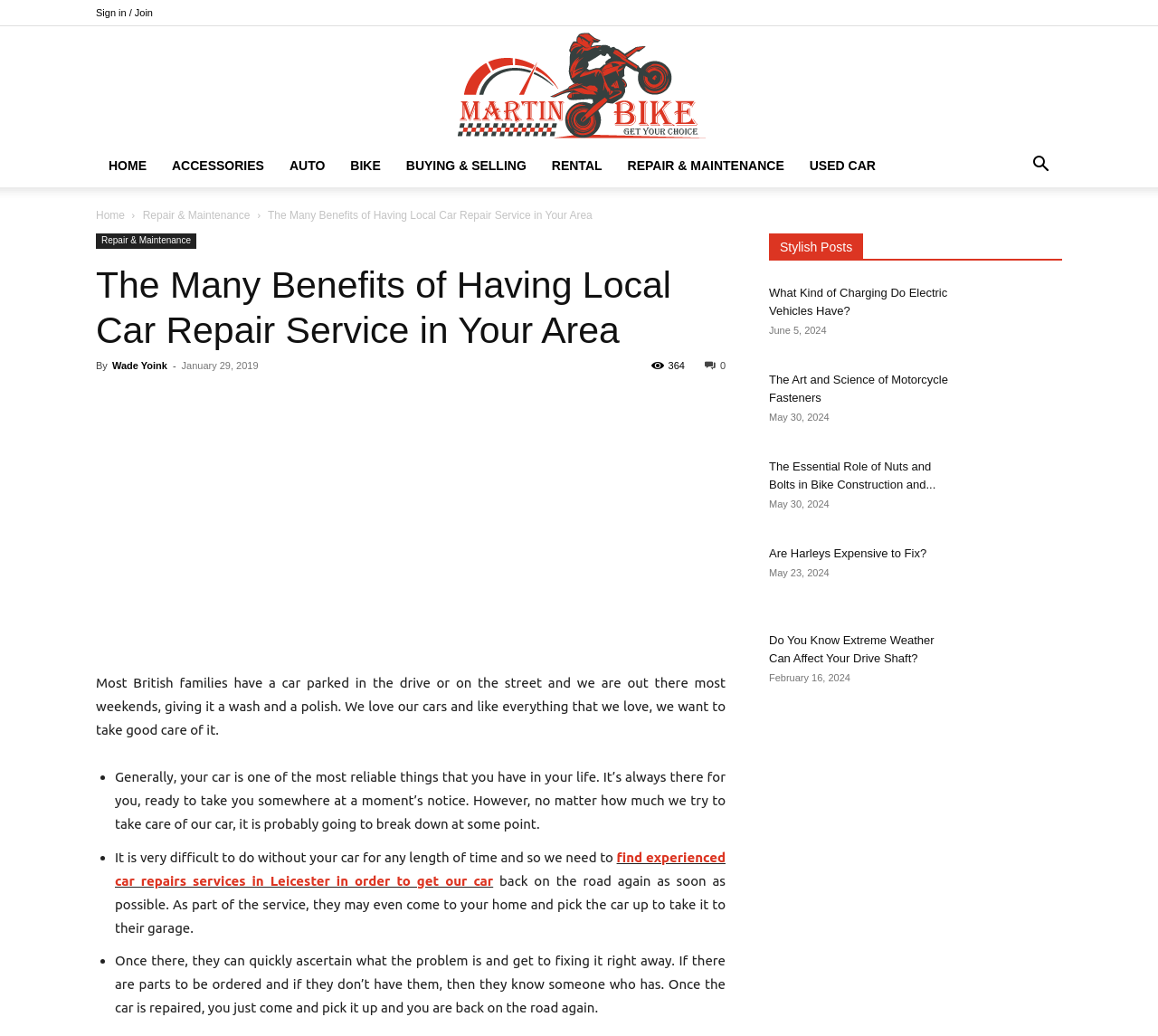Determine the bounding box of the UI component based on this description: "Sign in / Join". The bounding box coordinates should be four float values between 0 and 1, i.e., [left, top, right, bottom].

[0.118, 0.016, 0.181, 0.03]